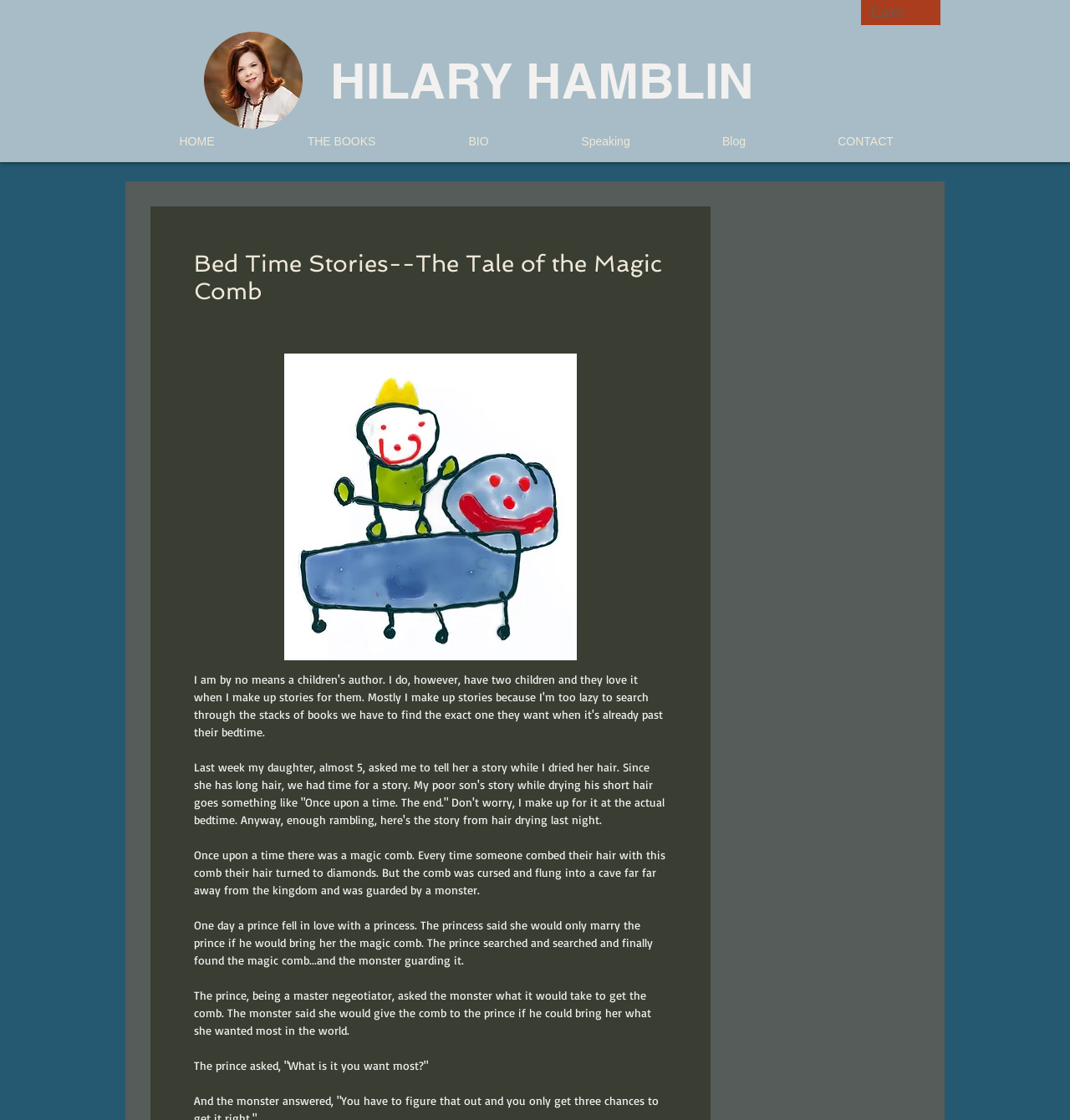What is the author's relationship with the children? Based on the image, give a response in one word or a short phrase.

Parent